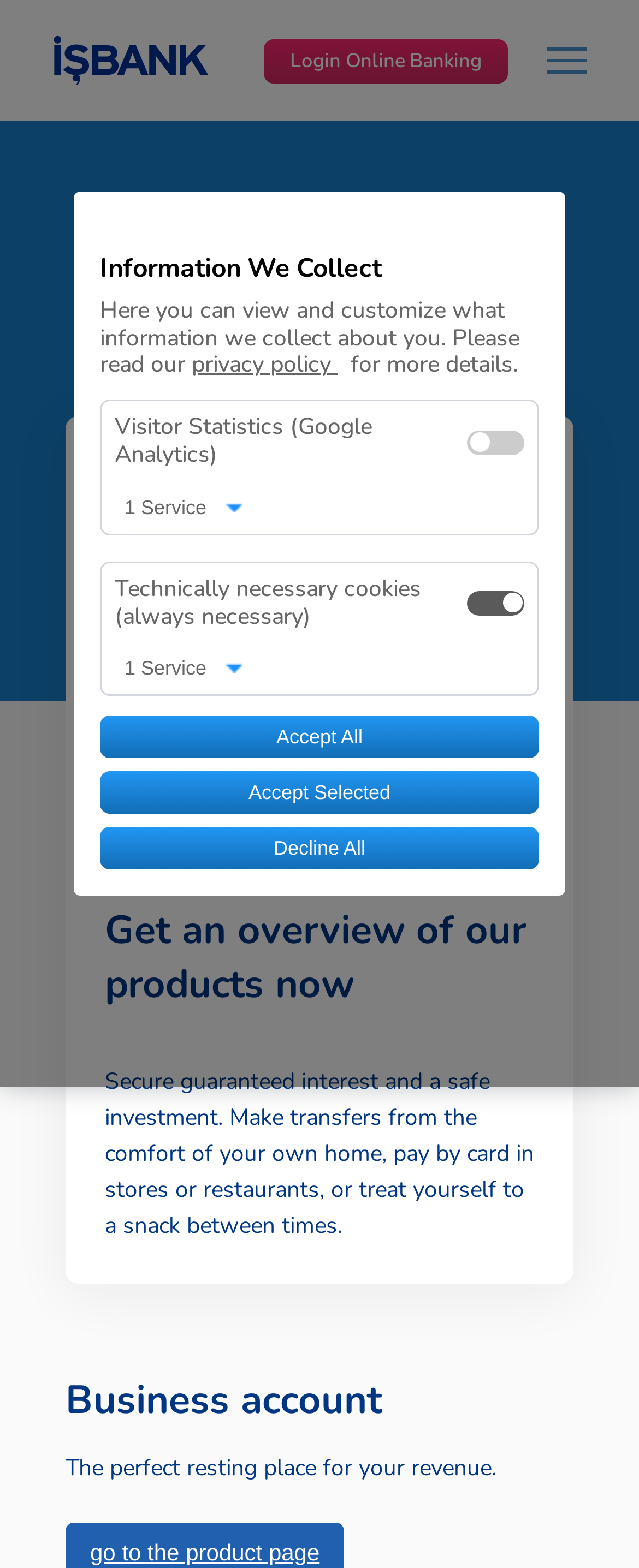Please answer the following question using a single word or phrase: 
What is the purpose of the 'go to the product page' link?

View product details